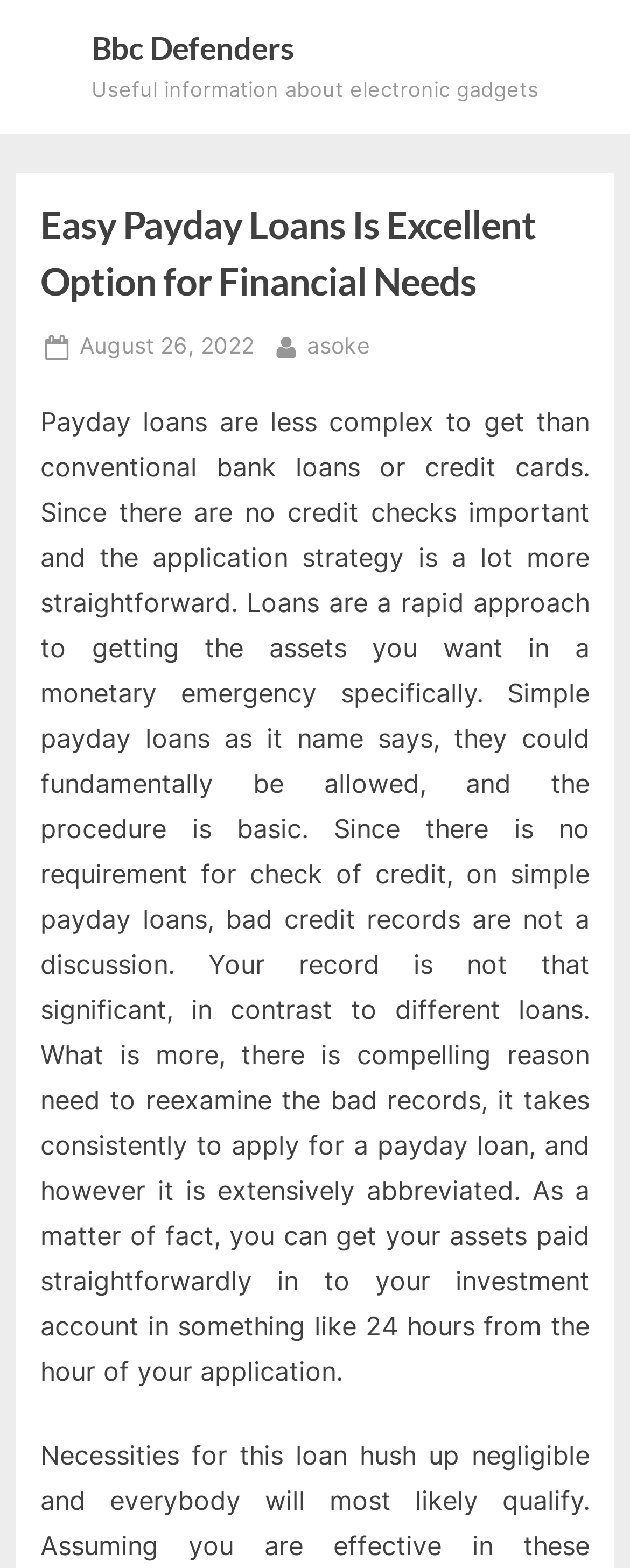Give a one-word or short phrase answer to this question: 
How long does it take to apply for a payday loan?

Less than 24 hours